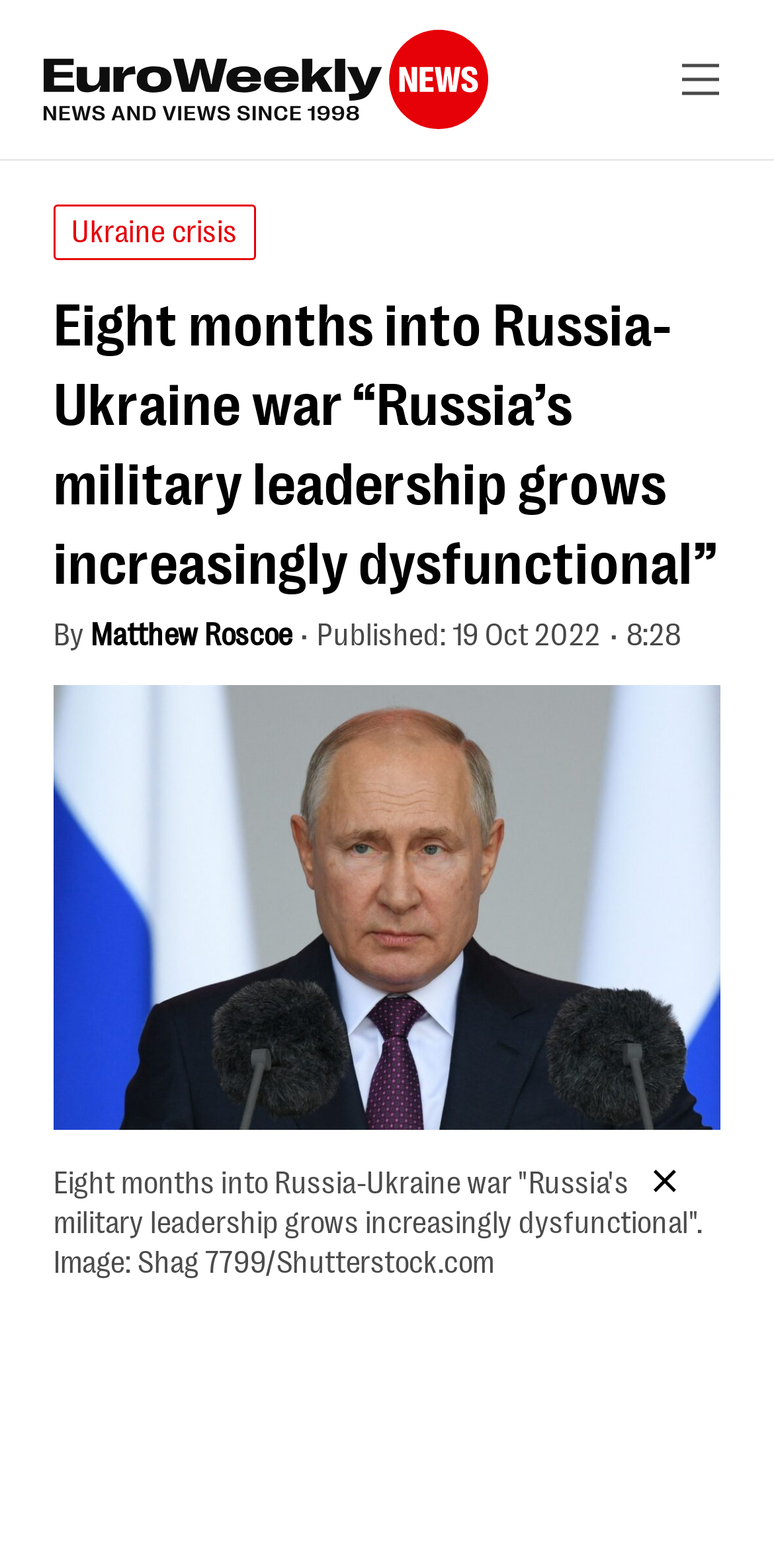Given the content of the image, can you provide a detailed answer to the question?
Who is the author of the article?

I found the author's name by looking at the text next to the 'By' label, which is 'Matthew Roscoe'.